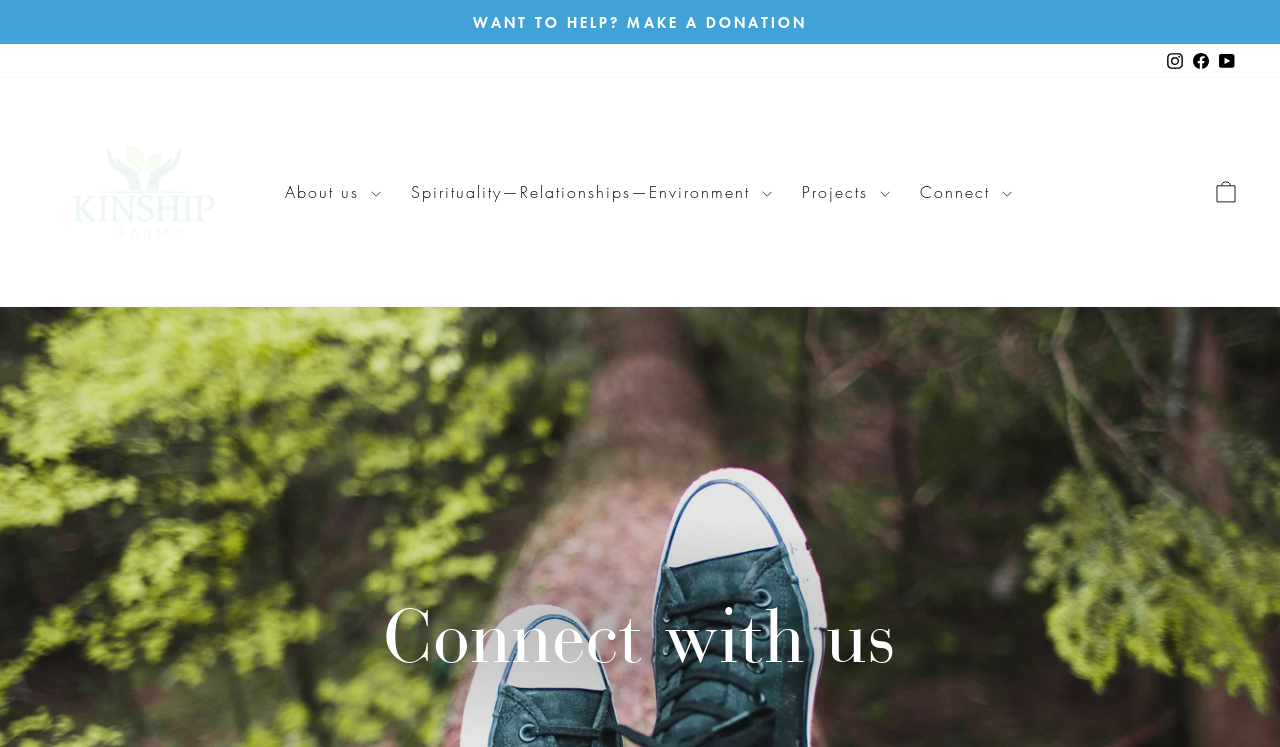What is the purpose of the 'Cart' link?
Give a detailed explanation using the information visible in the image.

The 'Cart' link is likely a shopping cart feature that allows users to view the contents of their cart, possibly to make purchases or donations related to Kinship Farm's projects or activities.